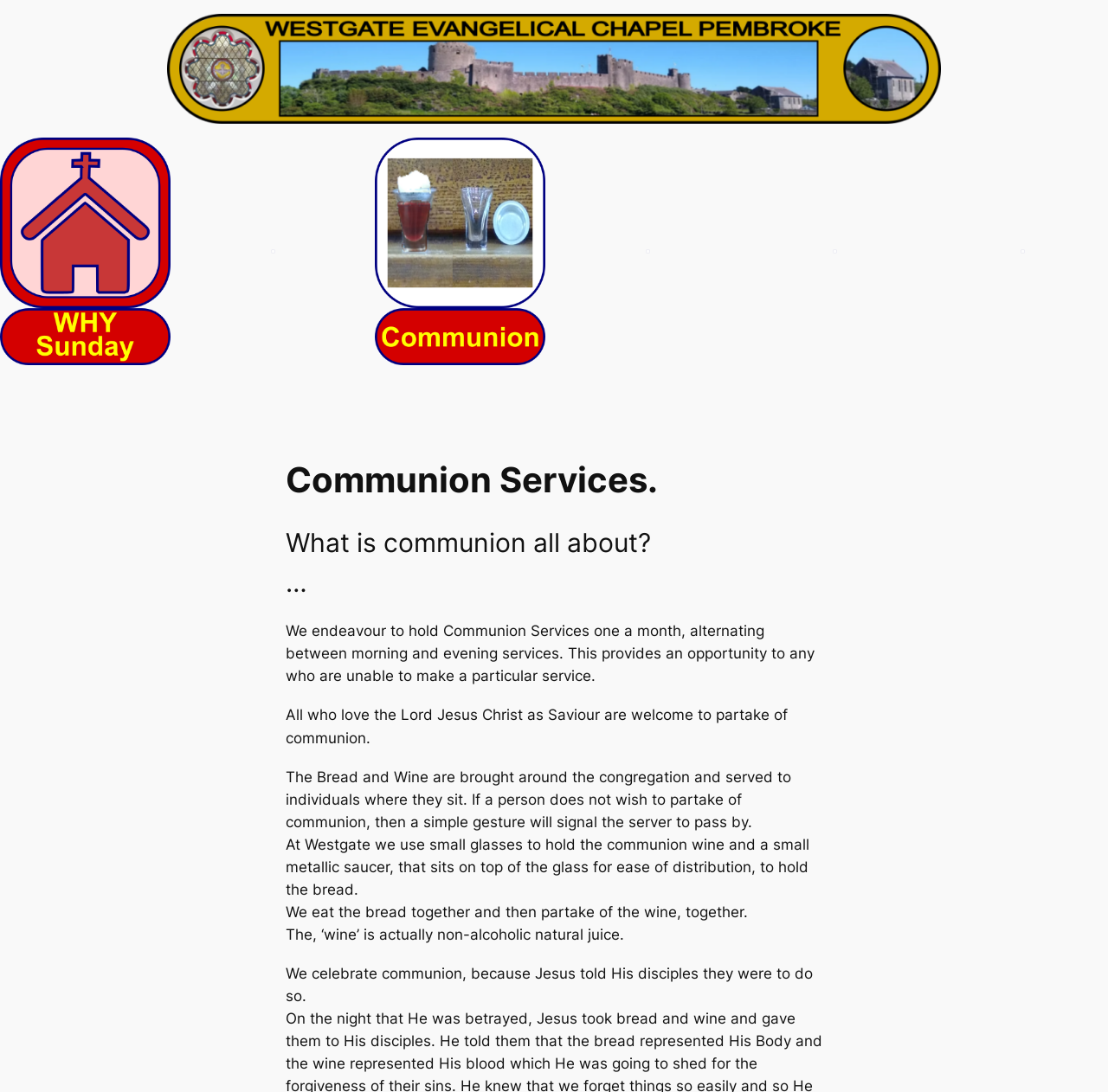Give a succinct answer to this question in a single word or phrase: 
What is the 'wine' actually made of?

Non-alcoholic natural juice